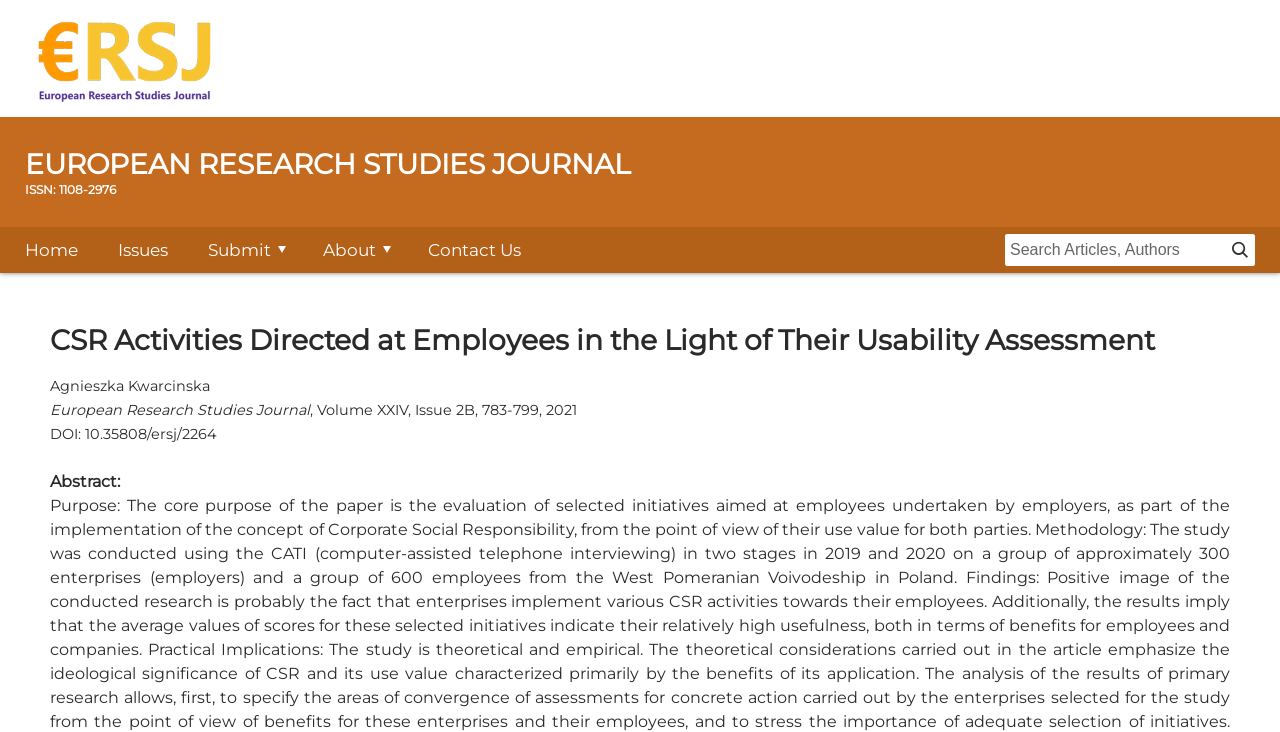Can you show the bounding box coordinates of the region to click on to complete the task described in the instruction: "contact the journal"?

[0.334, 0.31, 0.407, 0.372]